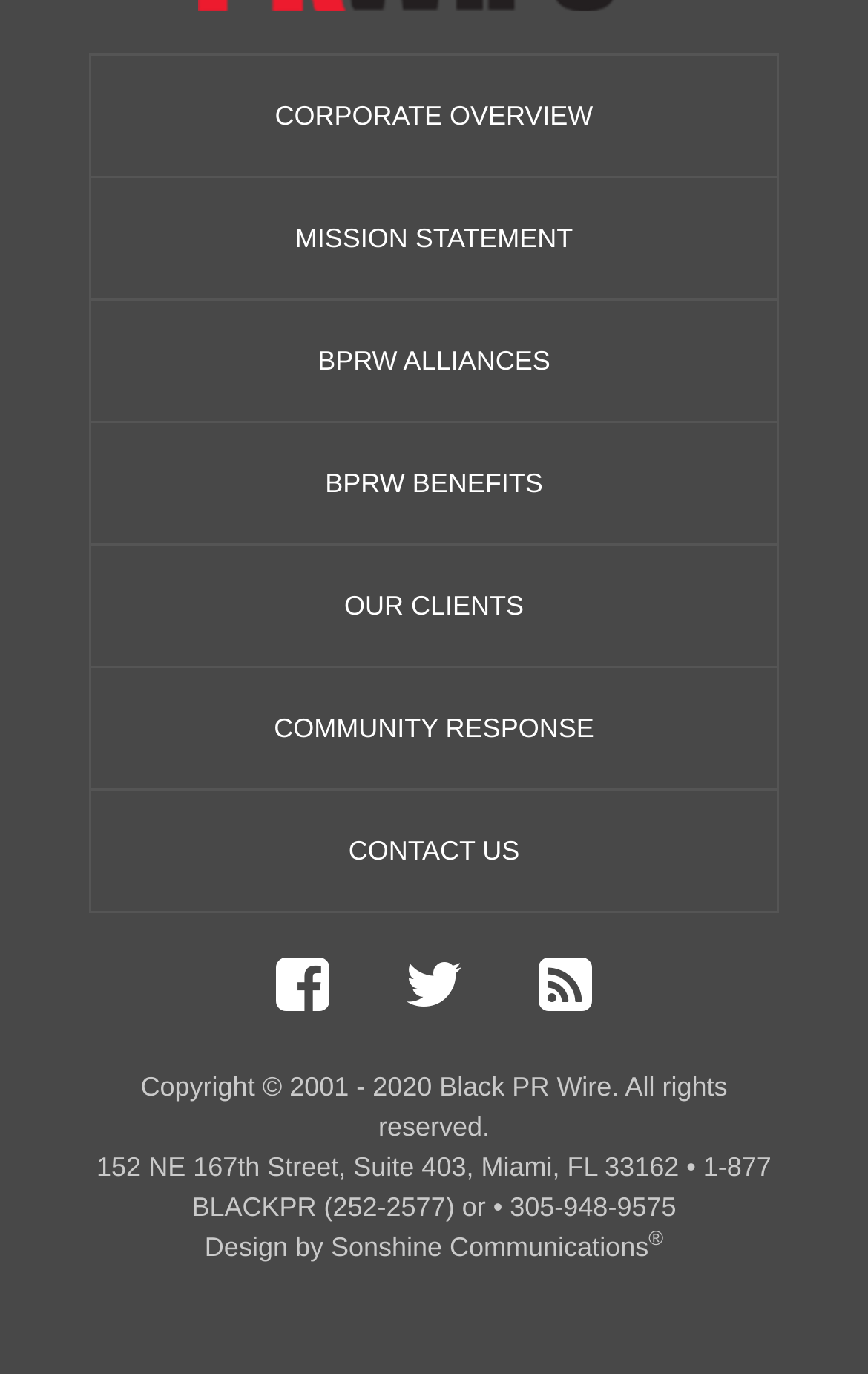Can you identify the bounding box coordinates of the clickable region needed to carry out this instruction: 'View mission statement'? The coordinates should be four float numbers within the range of 0 to 1, stated as [left, top, right, bottom].

[0.103, 0.128, 0.897, 0.219]